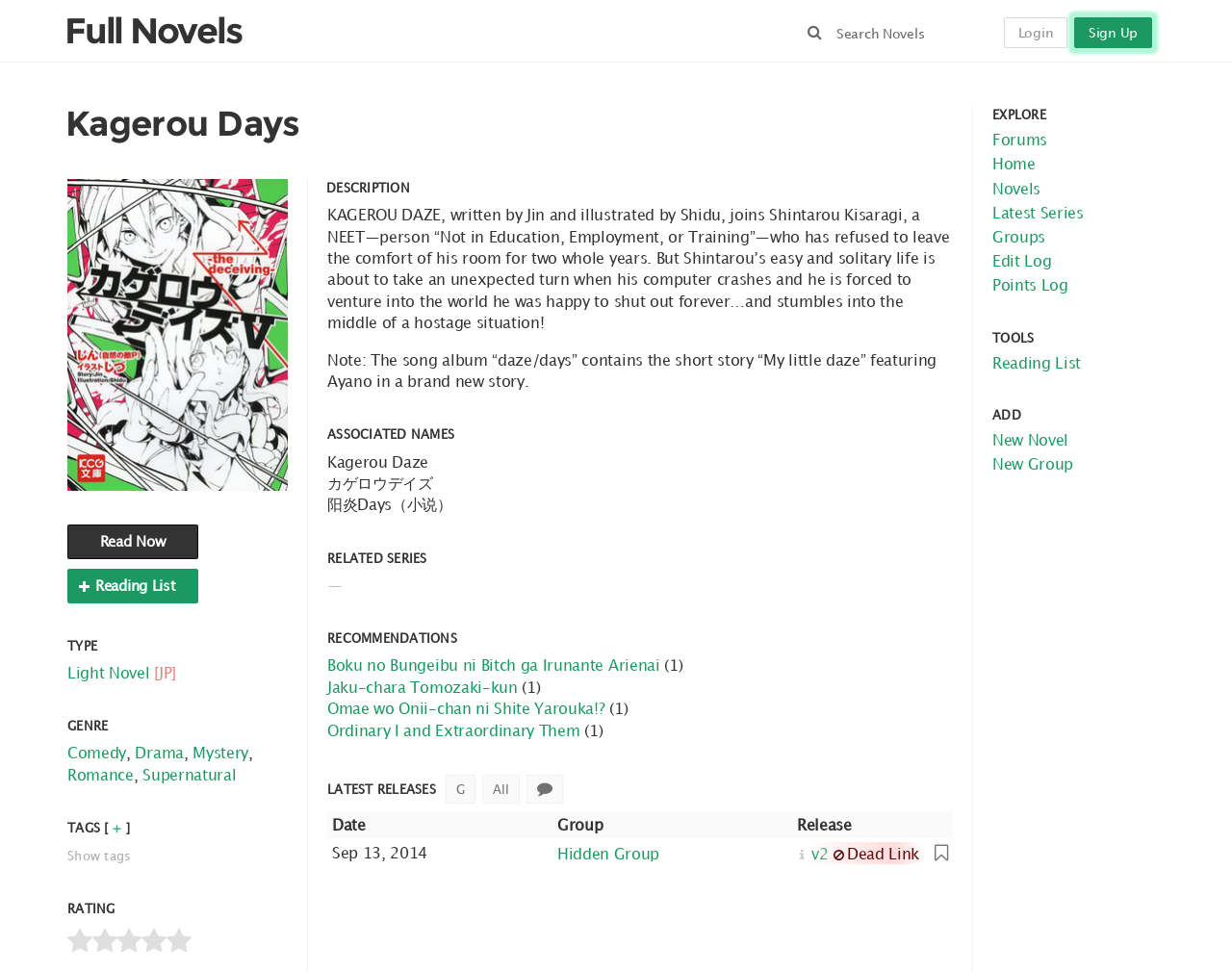What is the genre of the novel?
Could you please answer the question thoroughly and with as much detail as possible?

The genres of the novel can be found in the links with the text 'Comedy', 'Drama', 'Mystery', 'Romance', and 'Supernatural'.